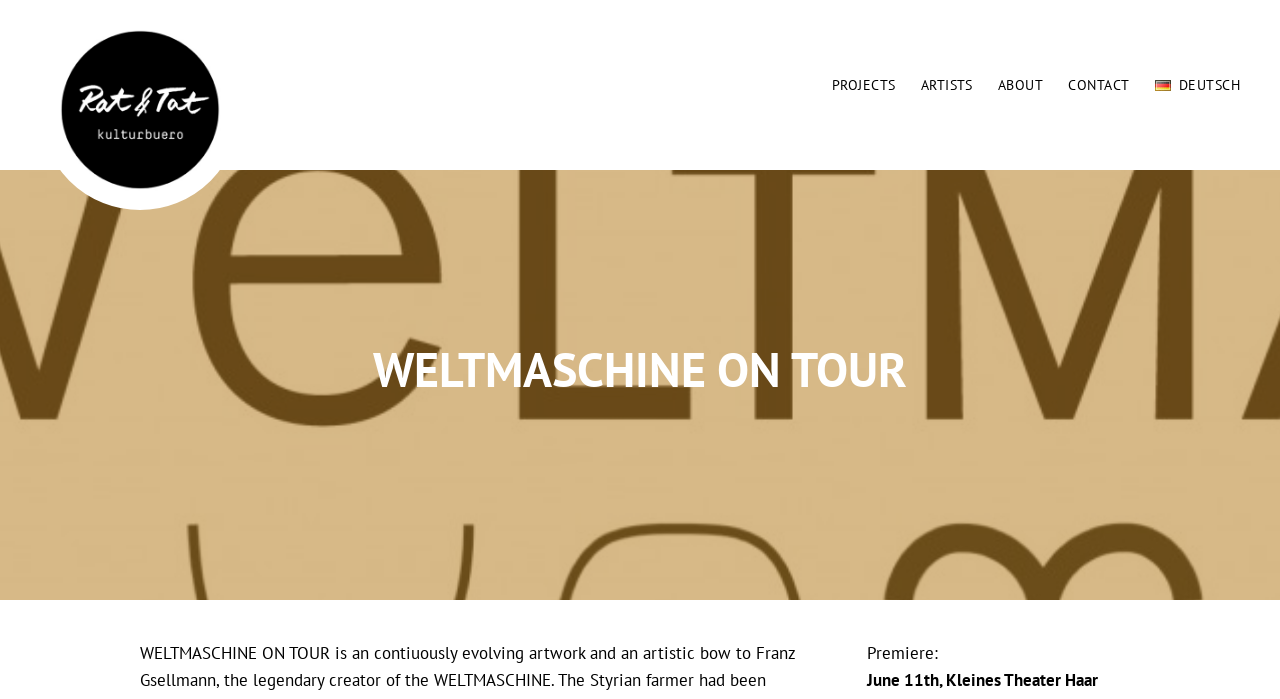Give a detailed account of the webpage's layout and content.

The webpage is titled "WELTMASCHINE ON TOUR - Rat&Tat – Kulturbüro". At the top-left corner, there is a link and an image with the same name "Rat&Tat – Kulturbüro". 

Below this, there is a horizontal navigation bar with five links: "PROJECTS", "ARTISTS", "ABOUT", "CONTACT", and "DEUTSCH", which are aligned from left to right. 

Further down, there is a prominent heading "WELTMASCHINE ON TOUR" that spans almost half of the page width. 

At the bottom of the page, there is a static text "Premiere:" which is positioned near the bottom-right corner.